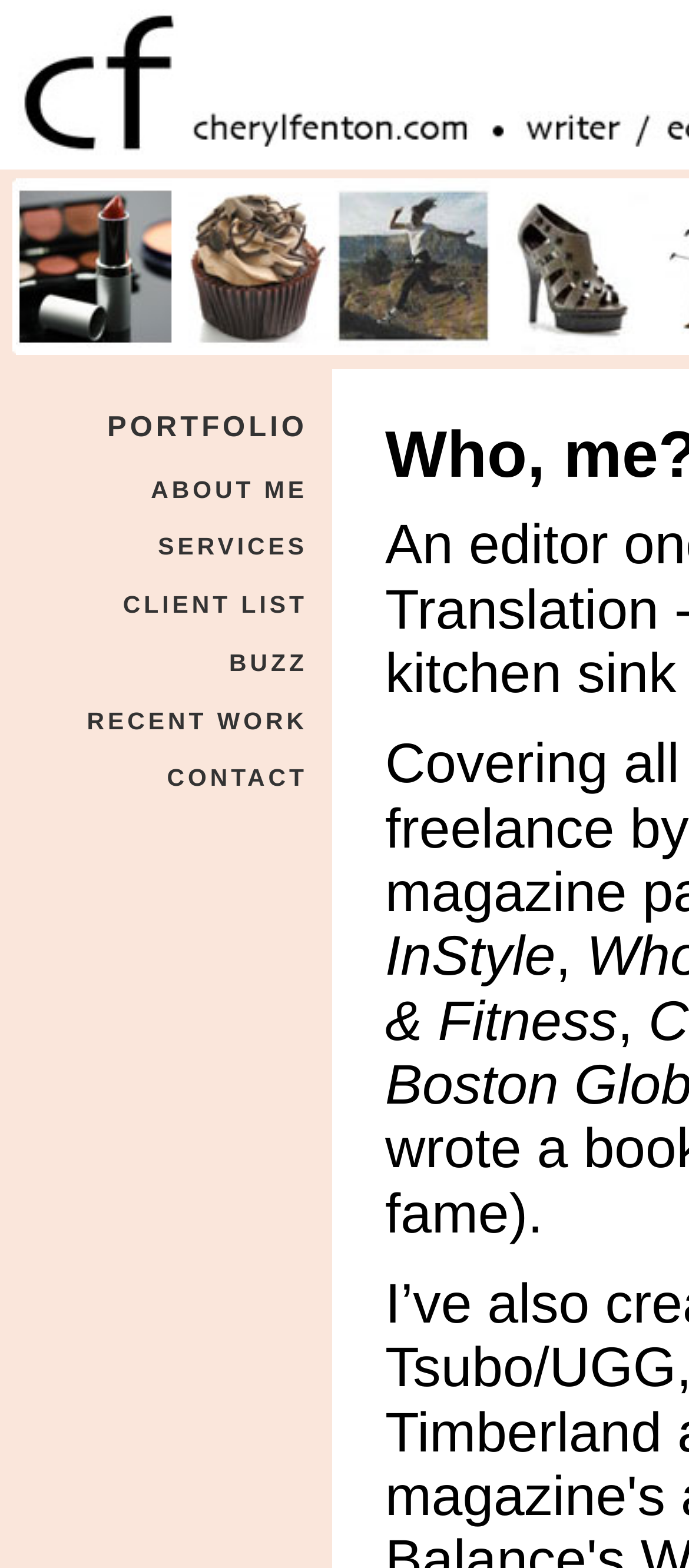From the details in the image, provide a thorough response to the question: What is the category of the link on the top left?

By analyzing the bounding box coordinates, I found that the link with the text '' is located at the top left of the webpage, and it has an associated image with the text 'home'. Therefore, the category of this link is 'home'.